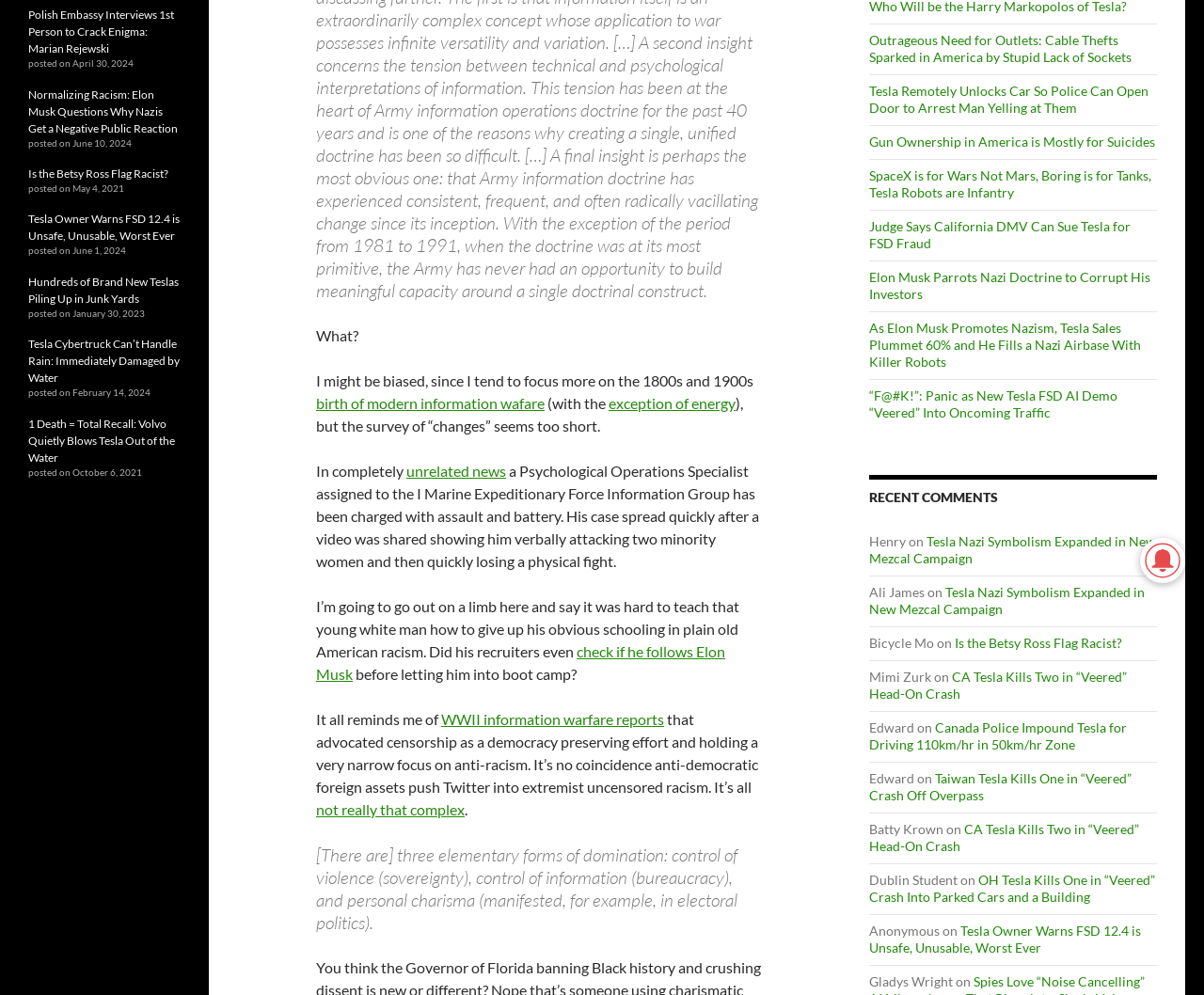Given the element description aria-label="Scissor Lift For Sale", identify the bounding box coordinates for the UI element on the webpage screenshot. The format should be (top-left x, top-left y, bottom-right x, bottom-right y), with values between 0 and 1.

None